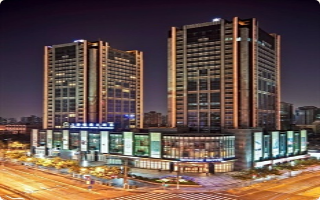Please give a succinct answer using a single word or phrase:
How many metro lines are nearby?

3